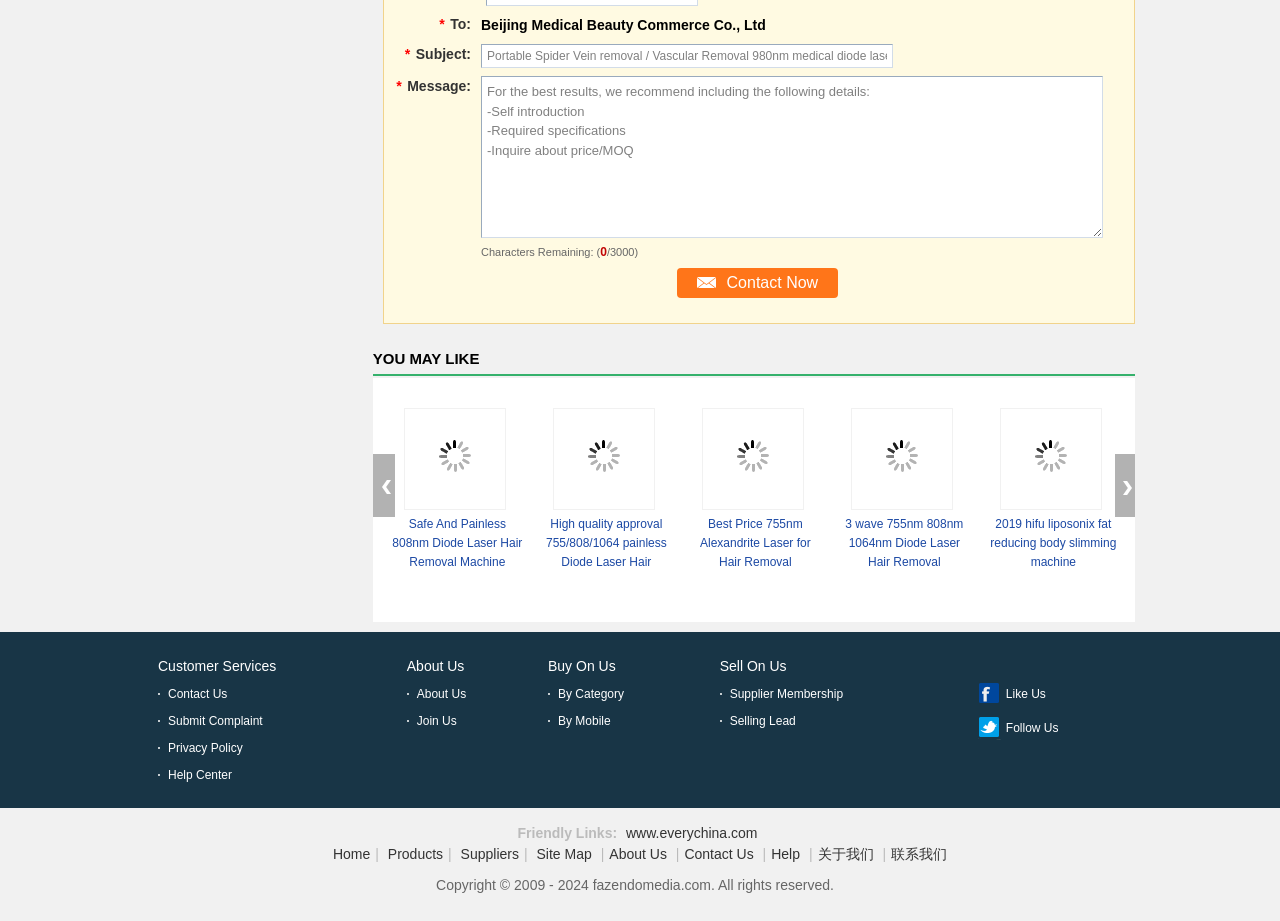What is the purpose of the 'Customer Services' link?
Examine the image and give a concise answer in one word or a short phrase.

Contact customer support